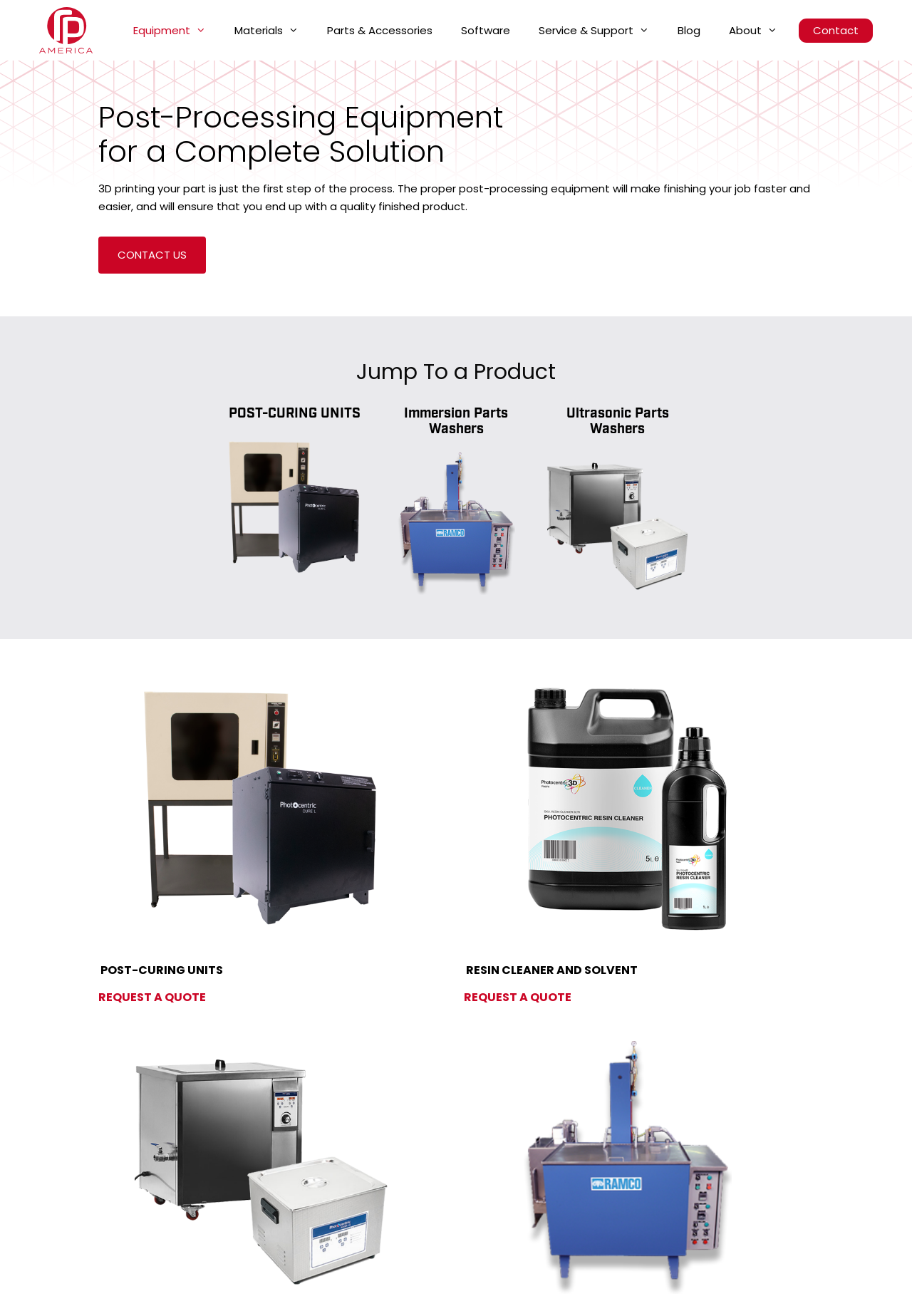Pinpoint the bounding box coordinates of the element that must be clicked to accomplish the following instruction: "Click on the RPAmerica link". The coordinates should be in the format of four float numbers between 0 and 1, i.e., [left, top, right, bottom].

[0.043, 0.0, 0.109, 0.046]